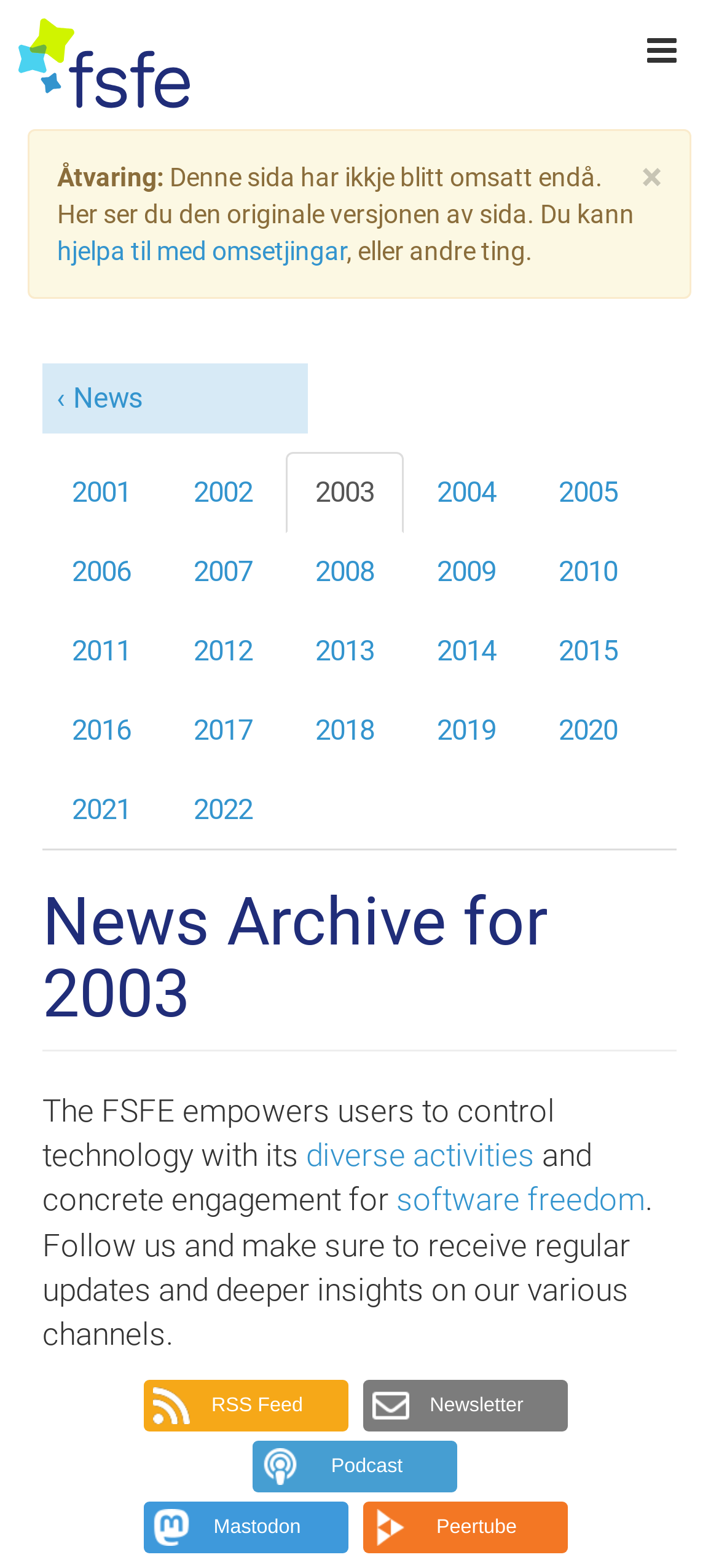What social media platforms are available?
Look at the image and respond with a one-word or short phrase answer.

Mastodon, Peertube